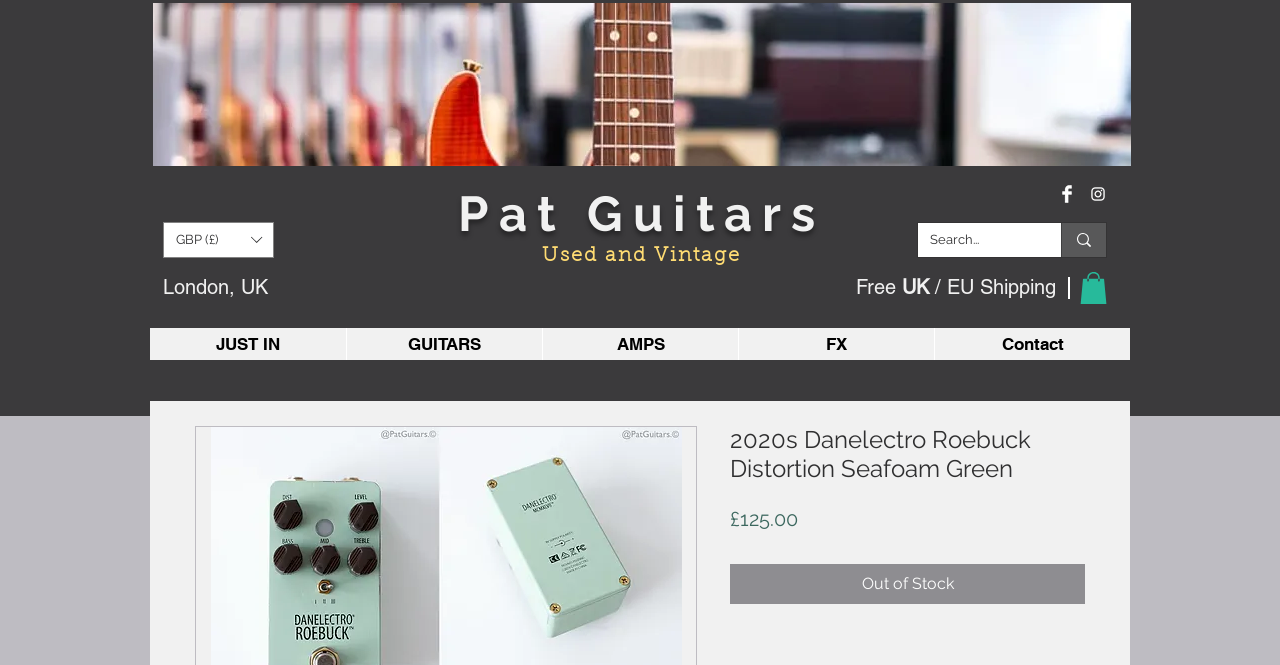Highlight the bounding box coordinates of the element that should be clicked to carry out the following instruction: "Go to the GUITARS page". The coordinates must be given as four float numbers ranging from 0 to 1, i.e., [left, top, right, bottom].

[0.27, 0.494, 0.423, 0.542]